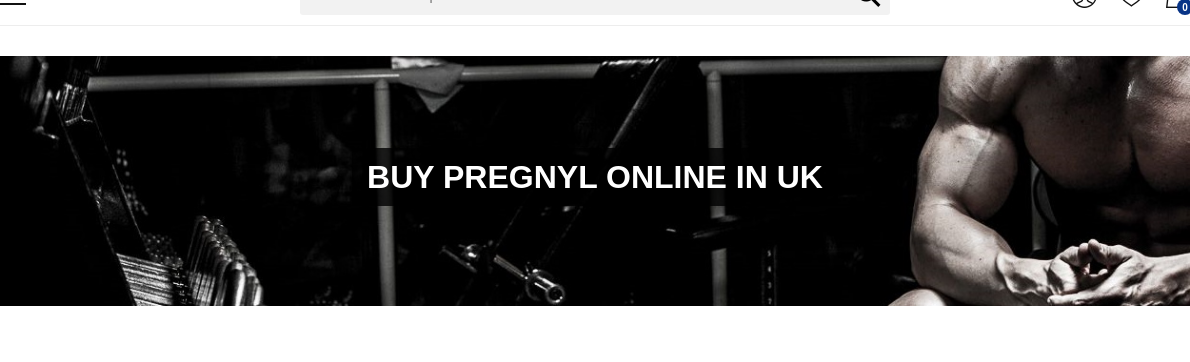What is the purpose of the promotional element?
Based on the content of the image, thoroughly explain and answer the question.

The caption states that the promotional element is designed to attract users interested in purchasing Pregnyl online, which implies that the purpose of the element is to draw attention and interest from potential customers.